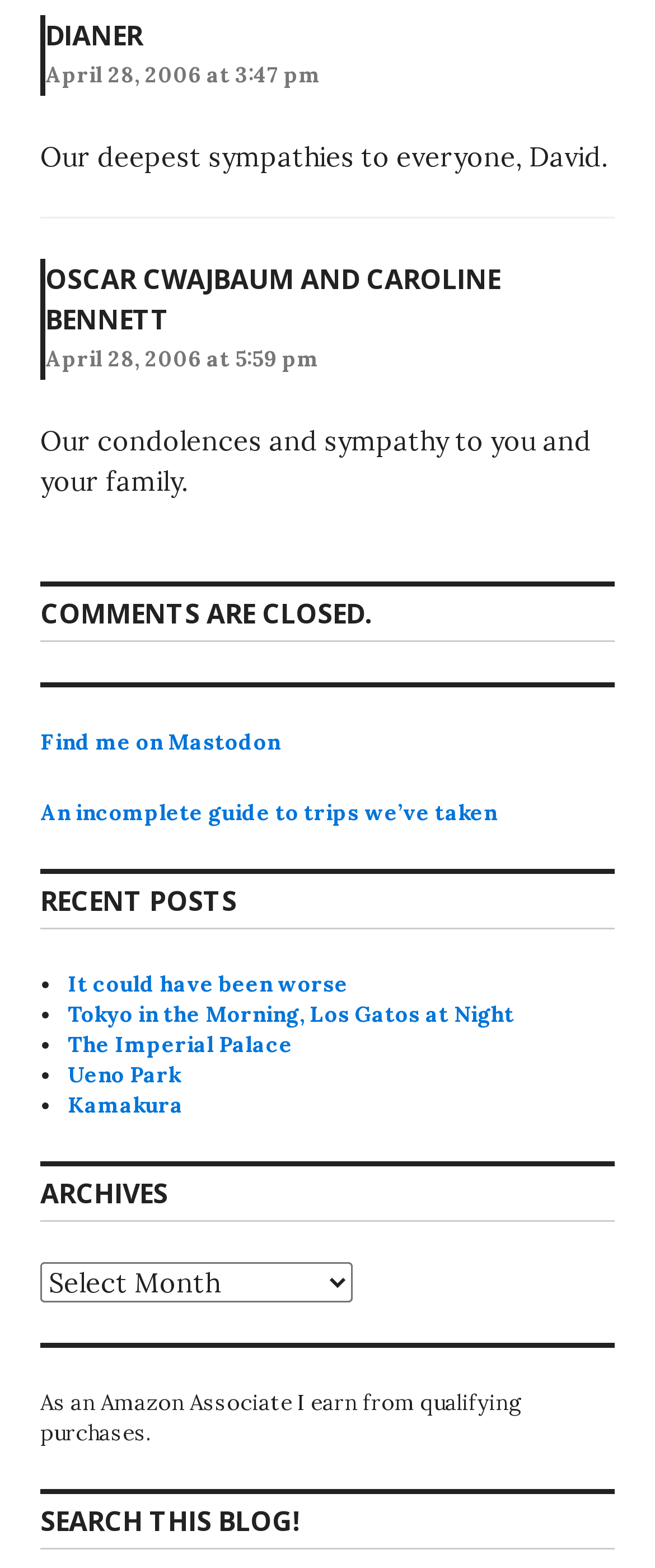Please identify the bounding box coordinates of the region to click in order to complete the task: "search this blog". The coordinates must be four float numbers between 0 and 1, specified as [left, top, right, bottom].

[0.062, 0.953, 0.938, 0.988]